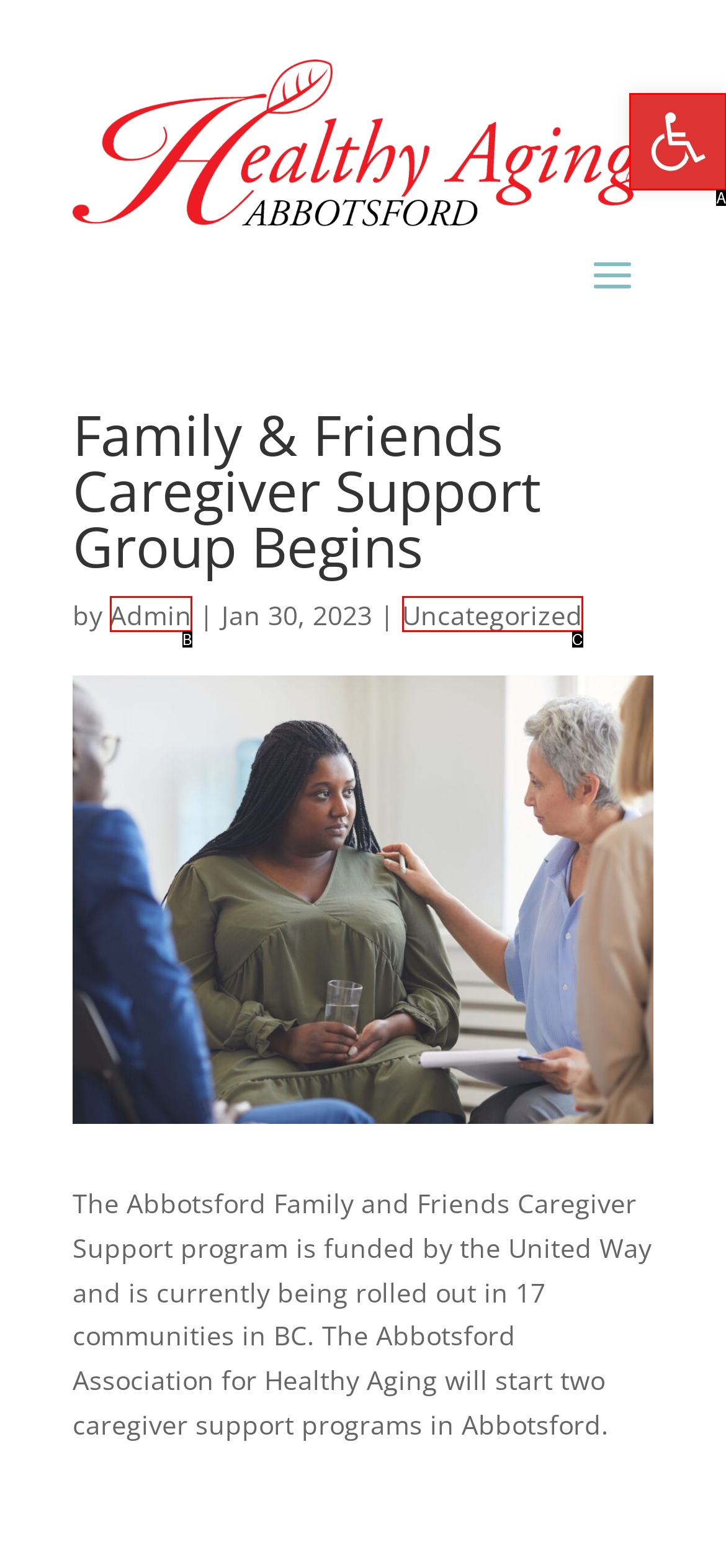Match the following description to a UI element: Open toolbar
Provide the letter of the matching option directly.

A